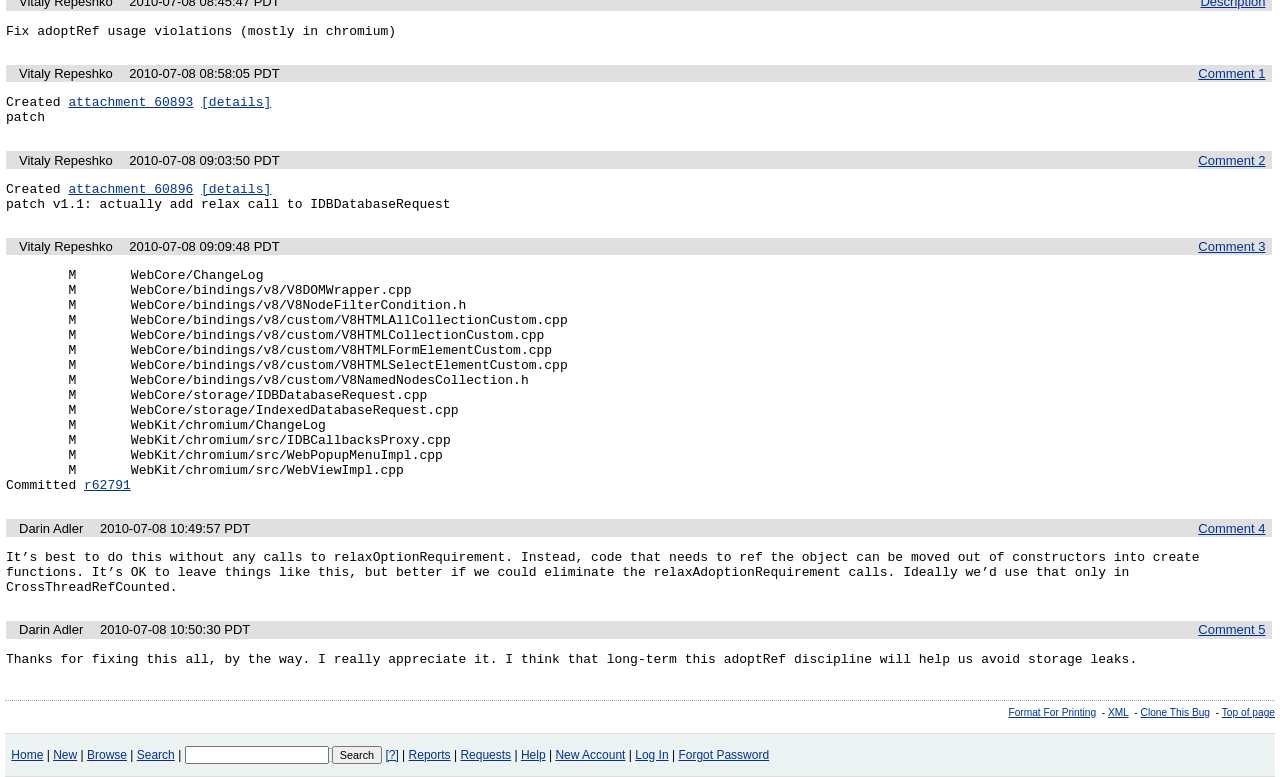Find the bounding box coordinates corresponding to the UI element with the description: "attachment 60896". The coordinates should be formatted as [left, top, right, bottom], with values as floats between 0 and 1.

[0.054, 0.234, 0.151, 0.253]